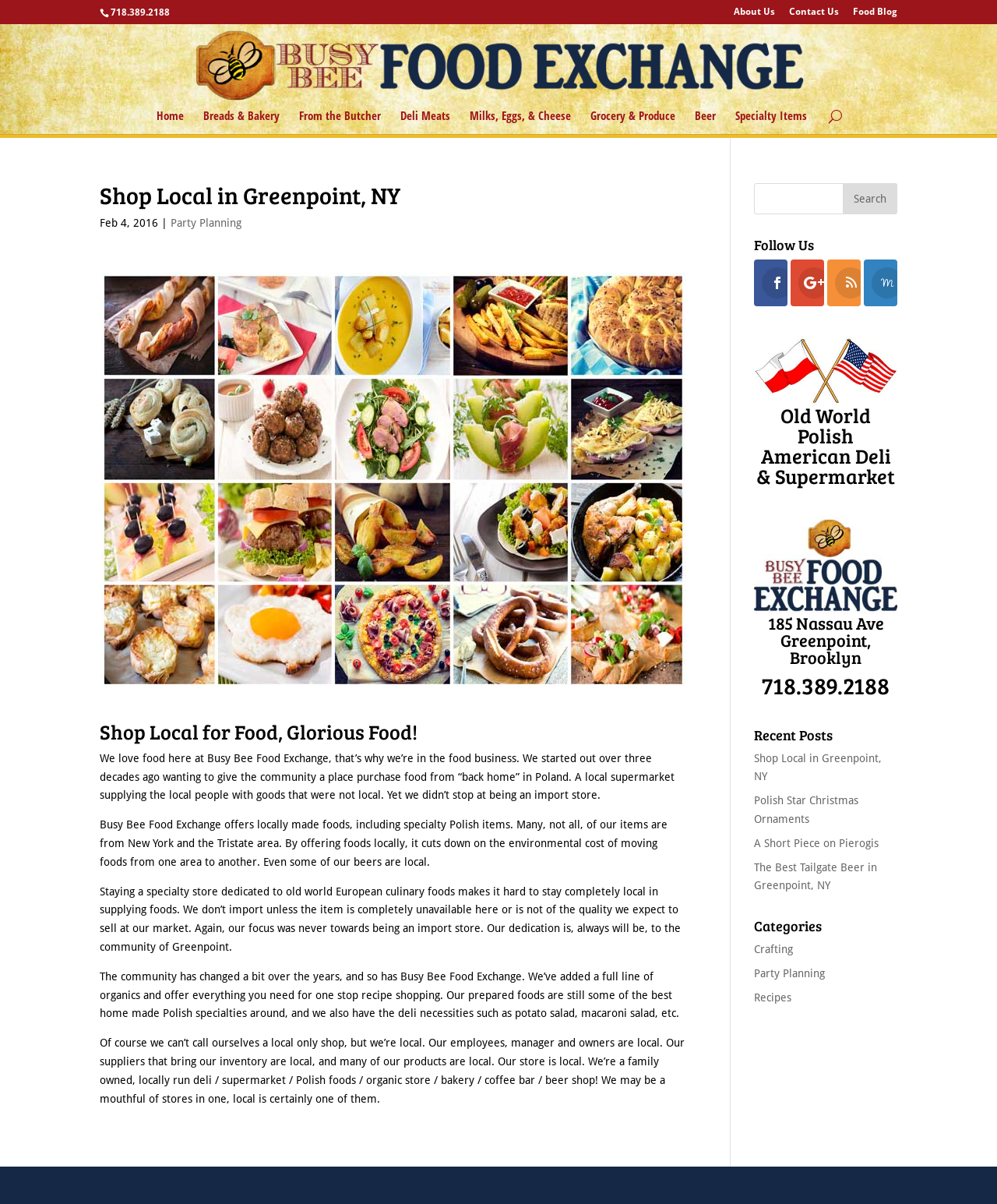Determine the bounding box coordinates of the clickable element to complete this instruction: "Learn about the store". Provide the coordinates in the format of four float numbers between 0 and 1, [left, top, right, bottom].

[0.196, 0.047, 0.807, 0.059]